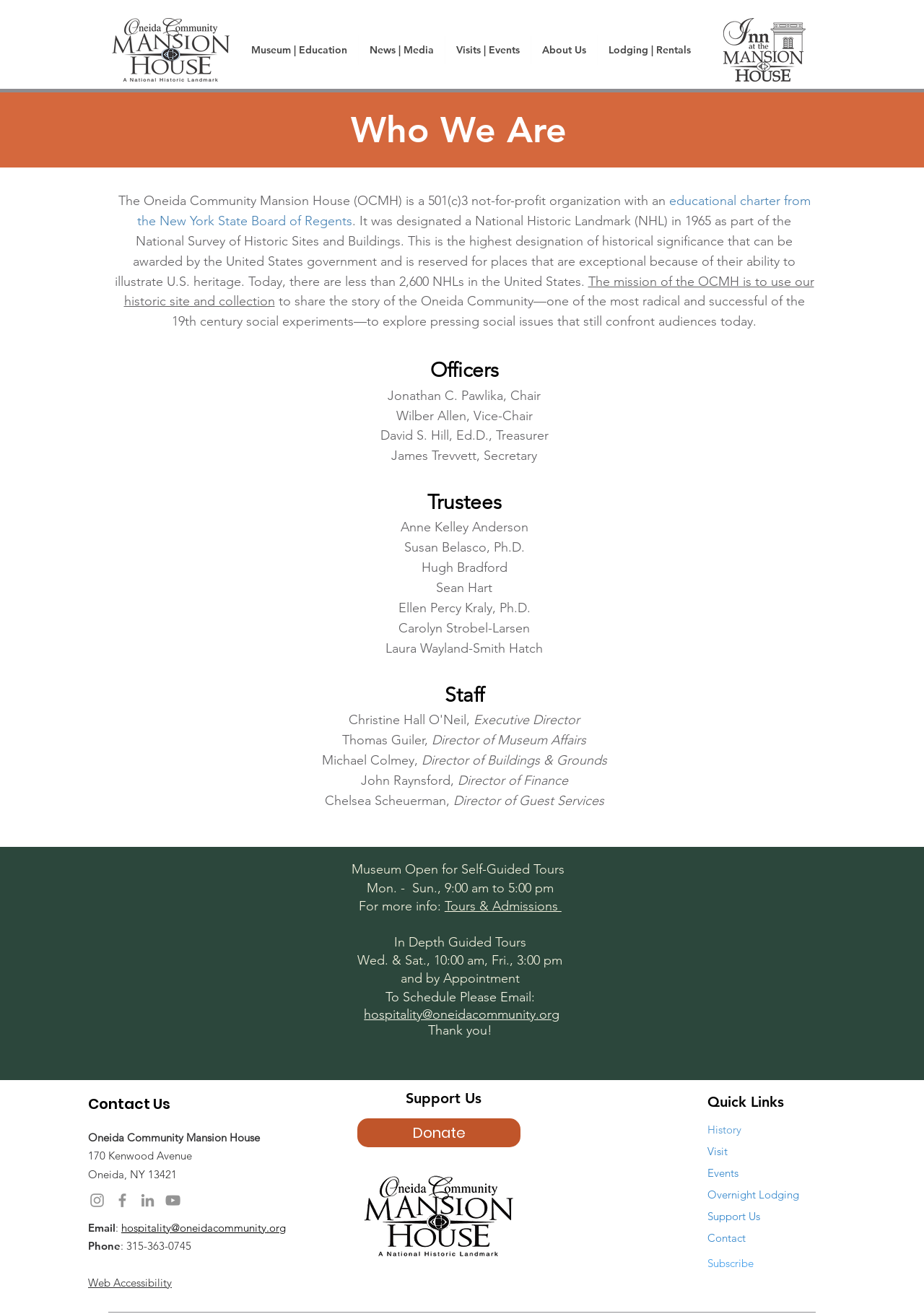Please identify the bounding box coordinates of the clickable element to fulfill the following instruction: "Click the Museum | Education link". The coordinates should be four float numbers between 0 and 1, i.e., [left, top, right, bottom].

[0.26, 0.027, 0.388, 0.049]